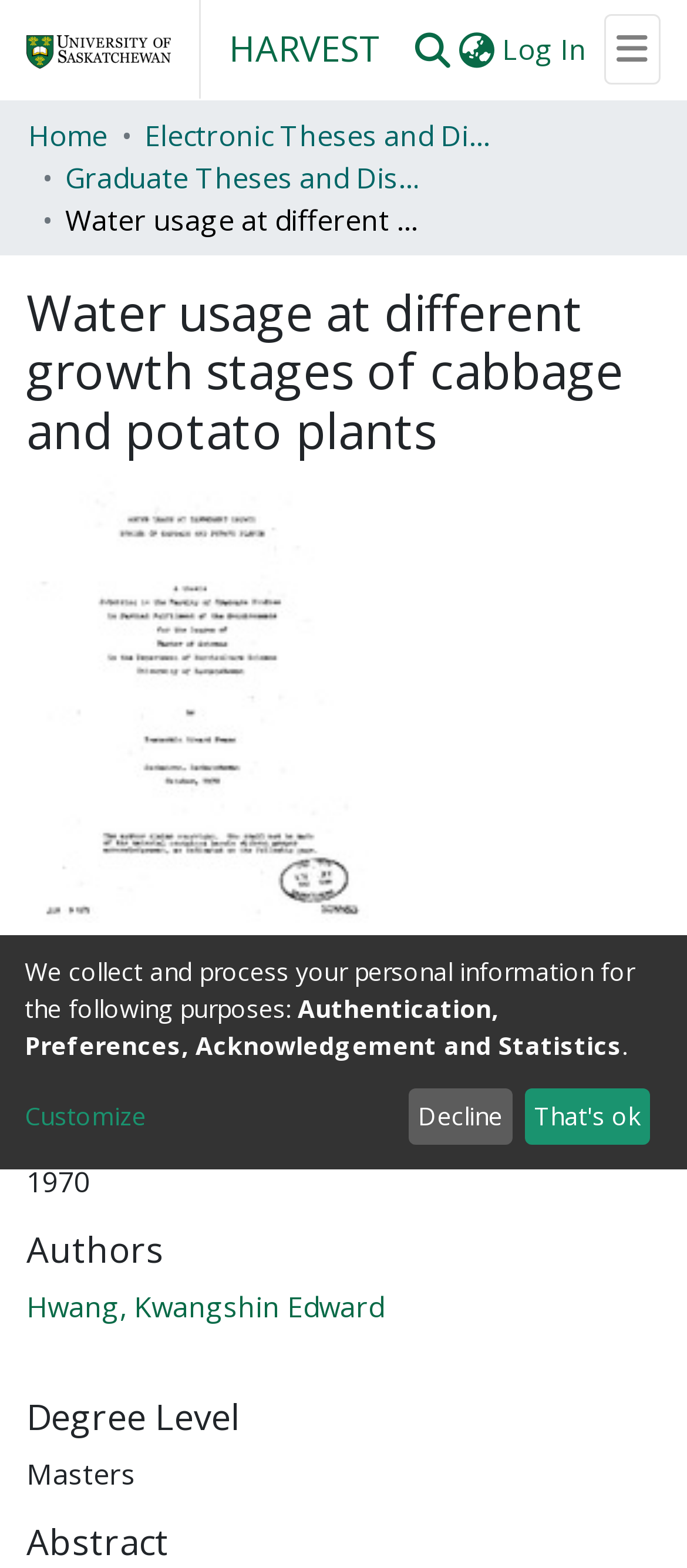Determine the bounding box coordinates of the area to click in order to meet this instruction: "Toggle navigation".

[0.879, 0.009, 0.962, 0.054]